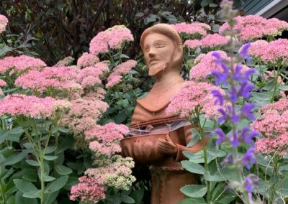What is celebrated on St. Francis's feast day?
Refer to the image and give a detailed answer to the query.

According to the caption, St. Francis's feast day is a celebration of his legacy, which embodies compassion for all living things and harmony with the environment.